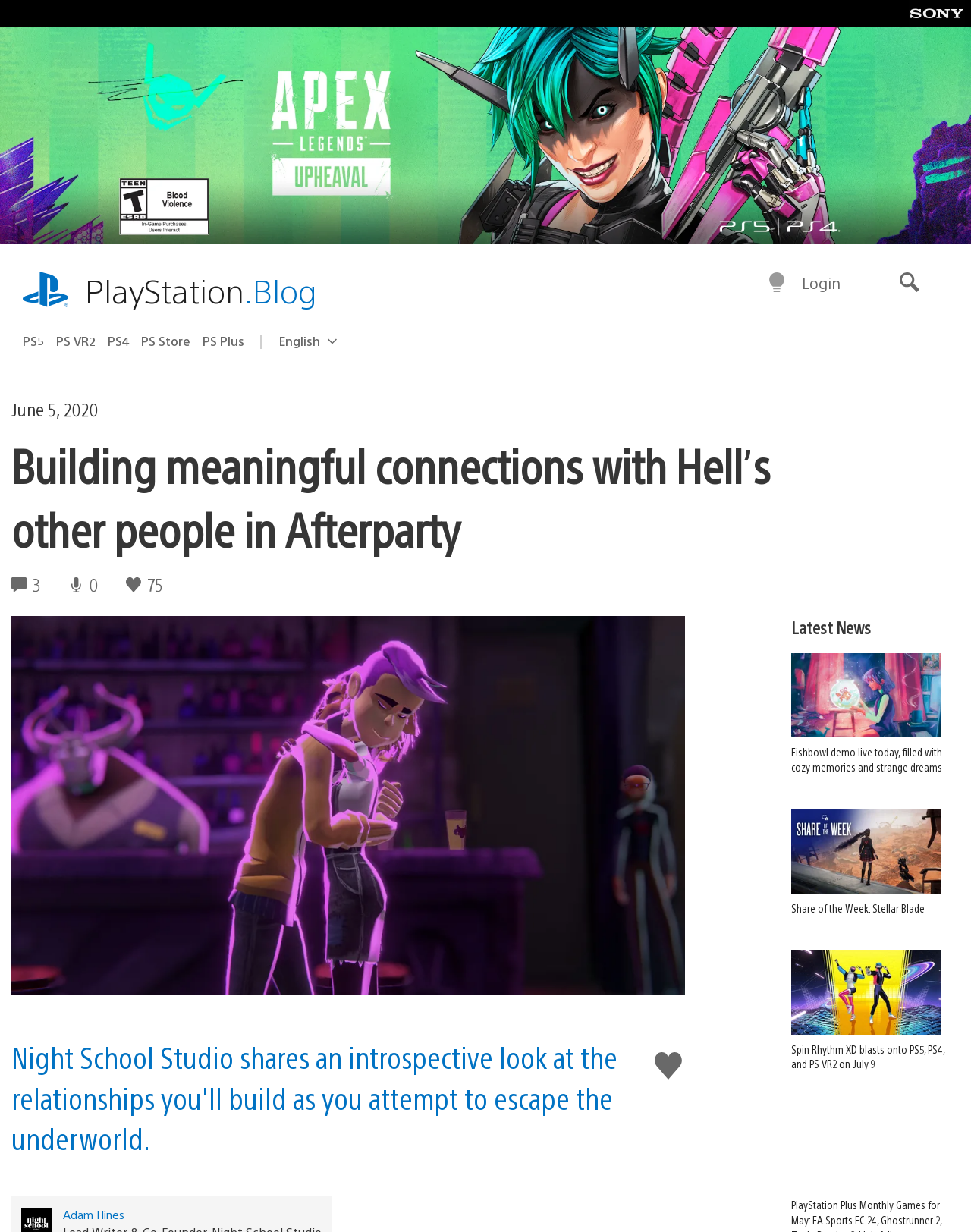Offer a thorough description of the webpage.

This webpage is about a blog post on PlayStation.Blog, titled "Building meaningful connections with Hell’s other people in Afterparty". At the top right corner, there is a link to the PlayStation website and an image of the PlayStation logo. Below that, there is a navigation menu with links to various PlayStation-related topics, including PS5, PS VR2, PS4, PS Store, and PS Plus.

On the top right side, there are buttons to select a region, switch to dark mode, log in, and search. The search button is accompanied by a time indicator showing the date "June 5, 2020". 

The main content of the webpage is a blog post with a heading that matches the title of the webpage. Below the heading, there are indicators showing the number of comments, author replies, and likes. There is a large image related to the blog post, and a button to like the post.

At the bottom of the webpage, there is a section titled "Latest News" with links to three other news articles, including "Fishbowl demo live today, filled with cozy memories and strange dreams", "Share of the Week: Stellar Blade", and "Spin Rhythm XD blasts onto PS5, PS4, and PS VR2 on July 9".